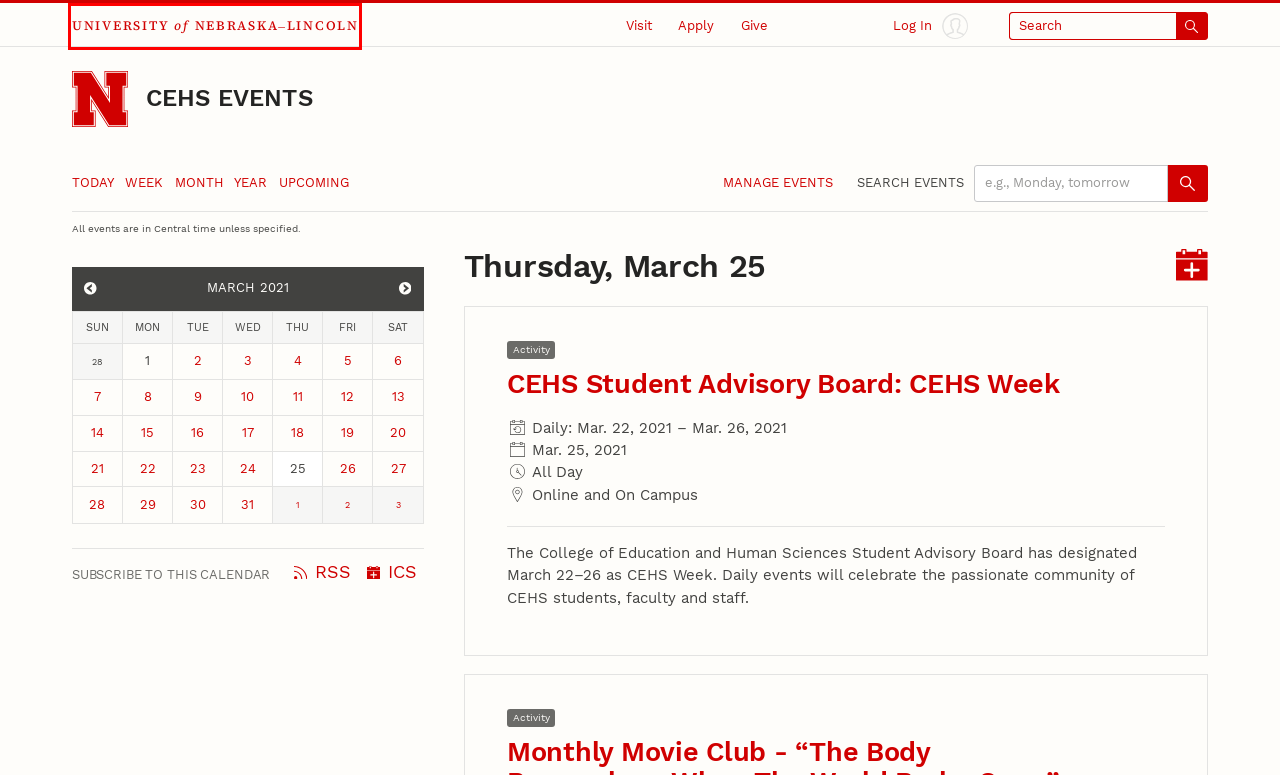You are looking at a screenshot of a webpage with a red bounding box around an element. Determine the best matching webpage description for the new webpage resulting from clicking the element in the red bounding box. Here are the descriptions:
A. Information Technology Services | Nebraska
B. Digital Experience Group | University Communication & Marketing | Nebraska
C. Office of the Chancellor
D. University of Nebraska–Lincoln
E. UNL Events | Web Developer Network | Nebraska
F. Libraries |
G. Web Login Service
H. UNL Report | UNL Report | University of Nebraska–Lincoln

D